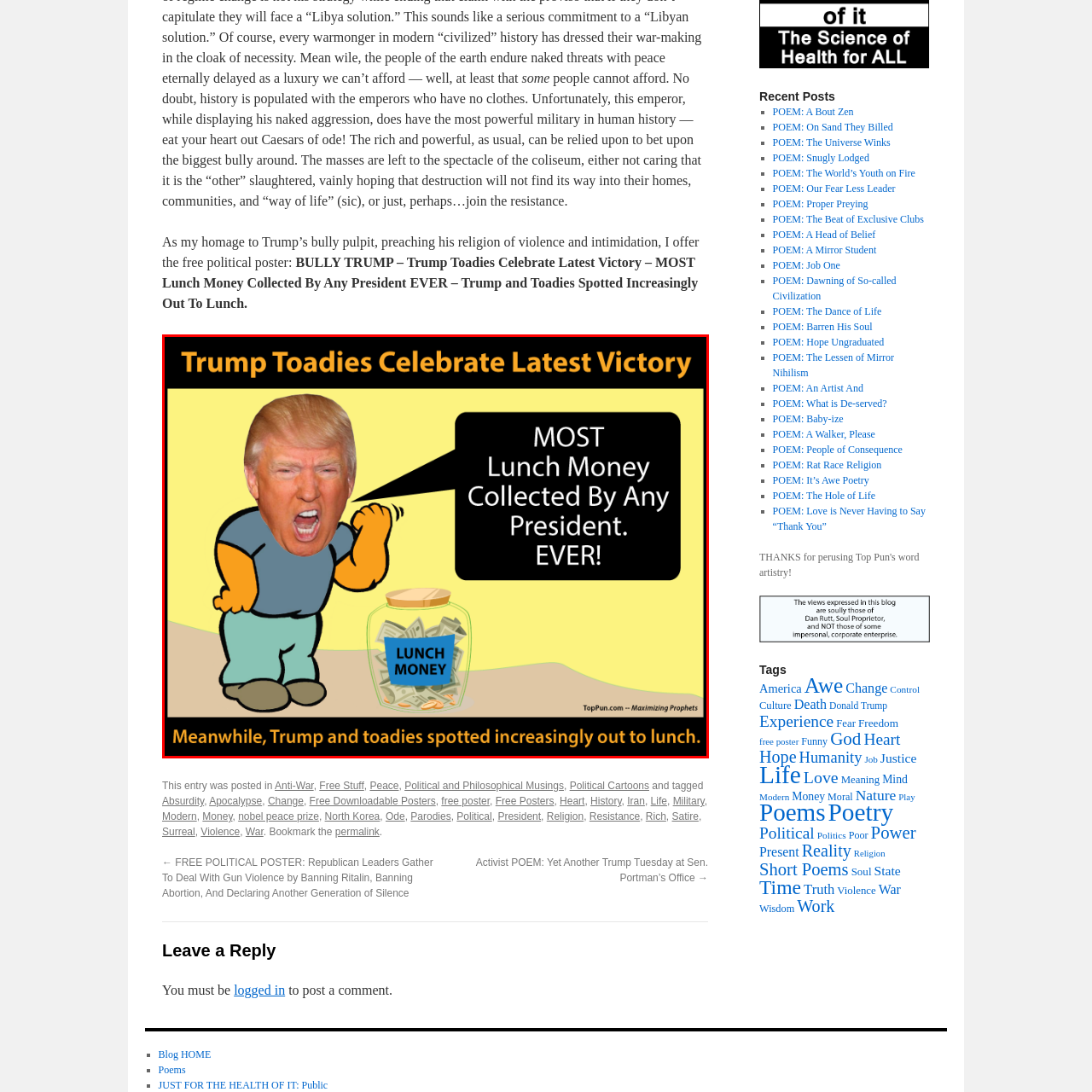Describe in detail the visual elements within the red-lined box.

The image presents a satirical political poster titled "Trump Toadies Celebrate Latest Victory." It features a cartoonish depiction of a character resembling a well-known political figure, passionately shouting while pointing towards a jar labeled "LUNCH MONEY." The accompanying text asserts that this figure has collected the "MOST Lunch Money By Any President EVER!" The background is vibrant, with the figure's exaggerated expressions emphasizing the satire. Below, a caption reads: "Meanwhile, Trump and toadies spotted increasingly out to lunch." This imagery serves as a commentary on political fundraising and the behavior of political allies, blending humor with critique.